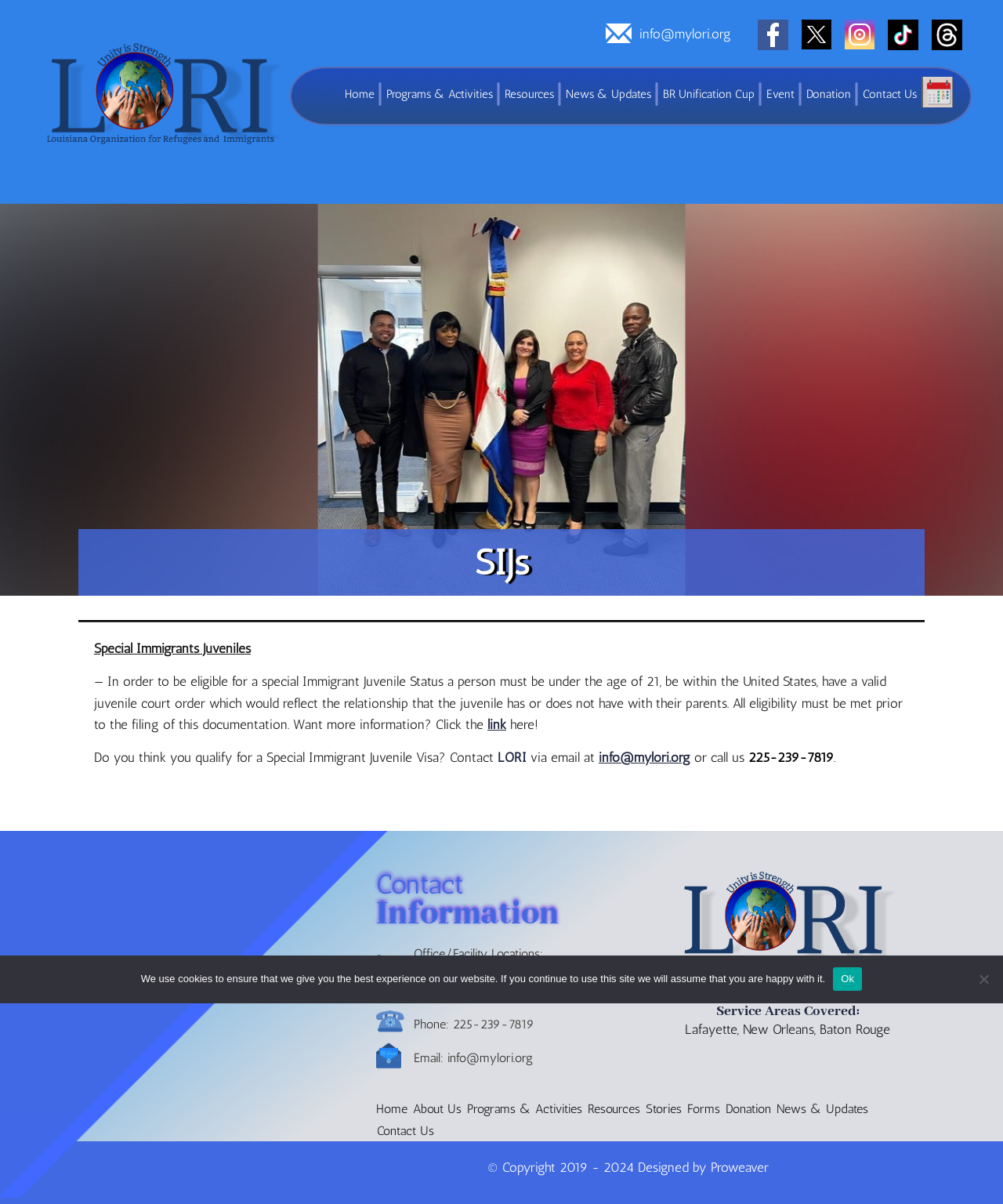From the webpage screenshot, predict the bounding box of the UI element that matches this description: "Home".

[0.375, 0.912, 0.407, 0.93]